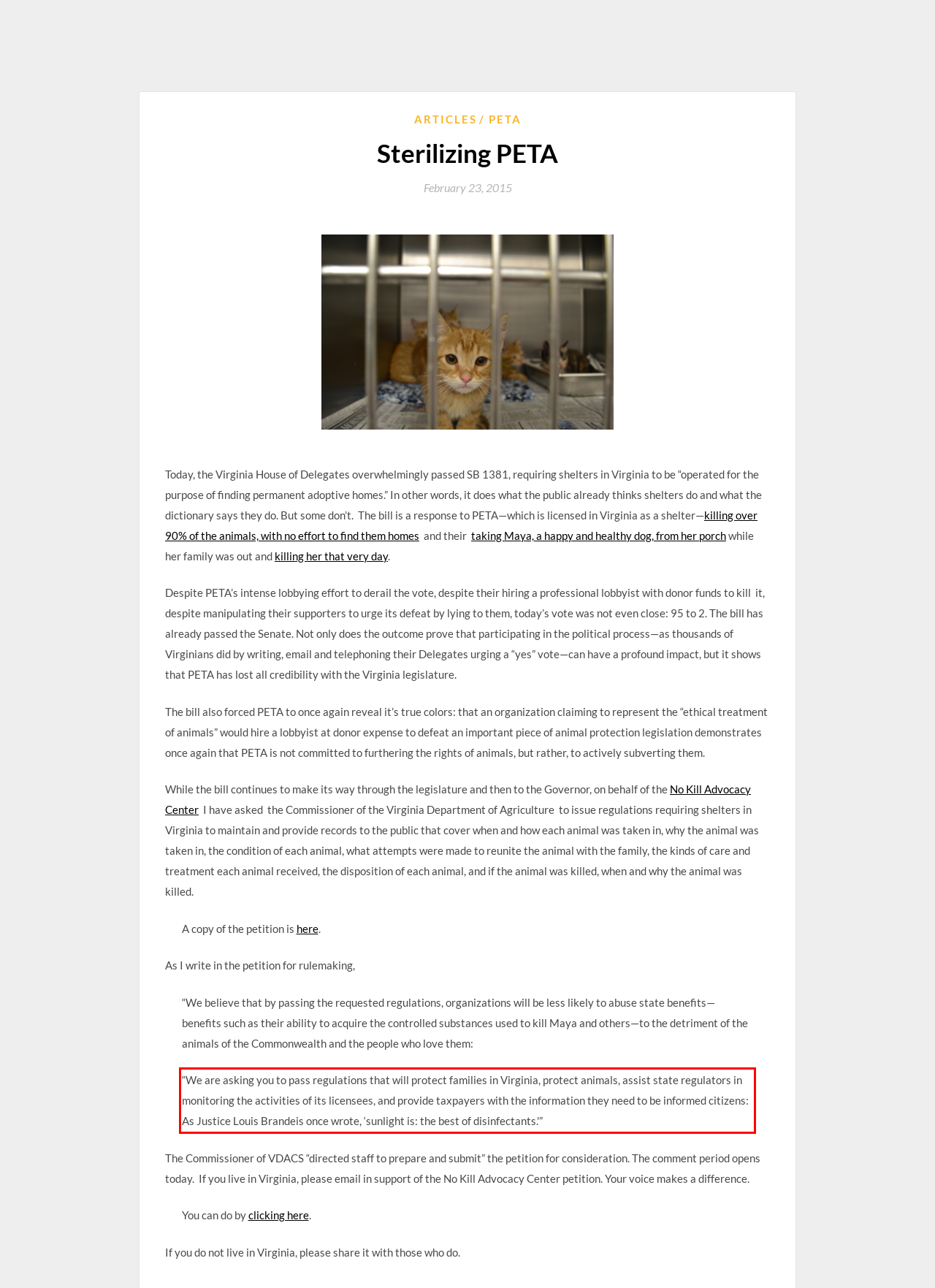You are presented with a screenshot containing a red rectangle. Extract the text found inside this red bounding box.

“We are asking you to pass regulations that will protect families in Virginia, protect animals, assist state regulators in monitoring the activities of its licensees, and provide taxpayers with the information they need to be informed citizens: As Justice Louis Brandeis once wrote, ‘sunlight is: the best of disinfectants.'”